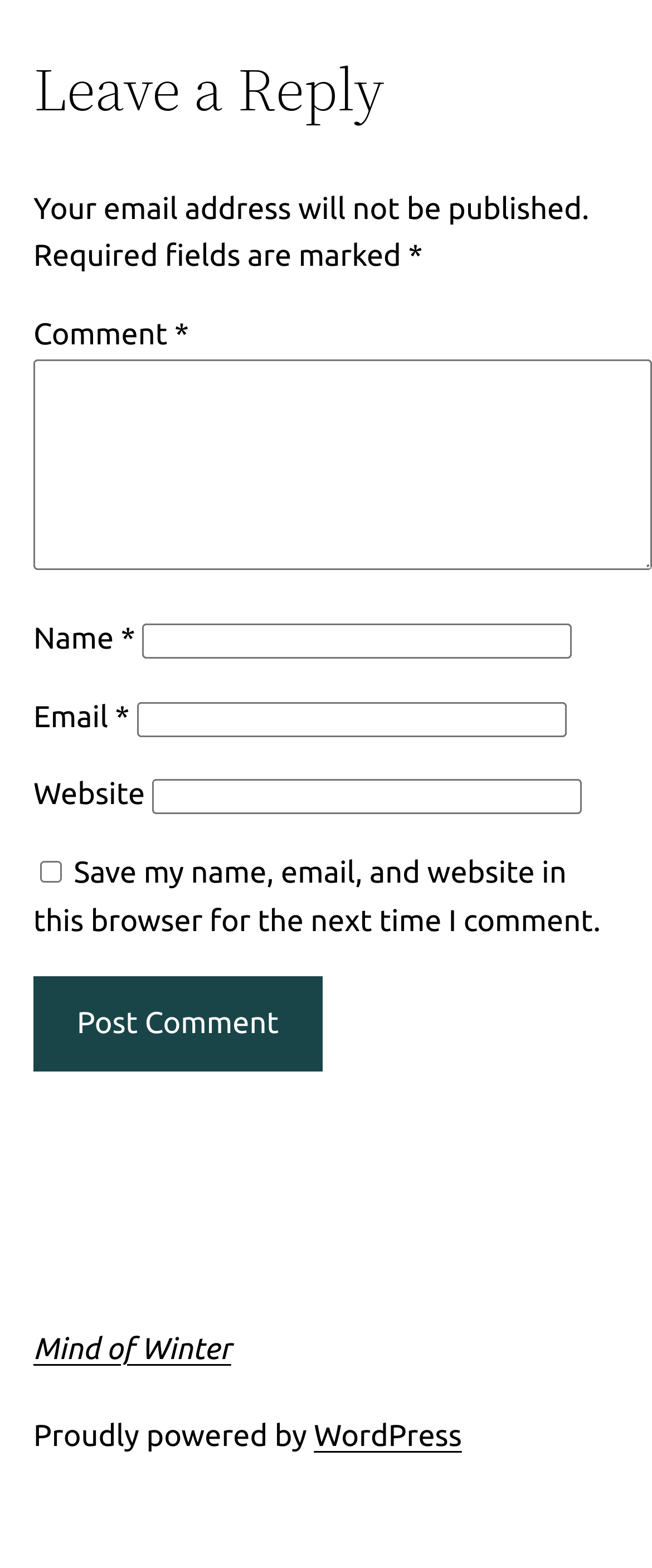What is the purpose of the 'Post Comment' button?
Answer briefly with a single word or phrase based on the image.

Submit comment